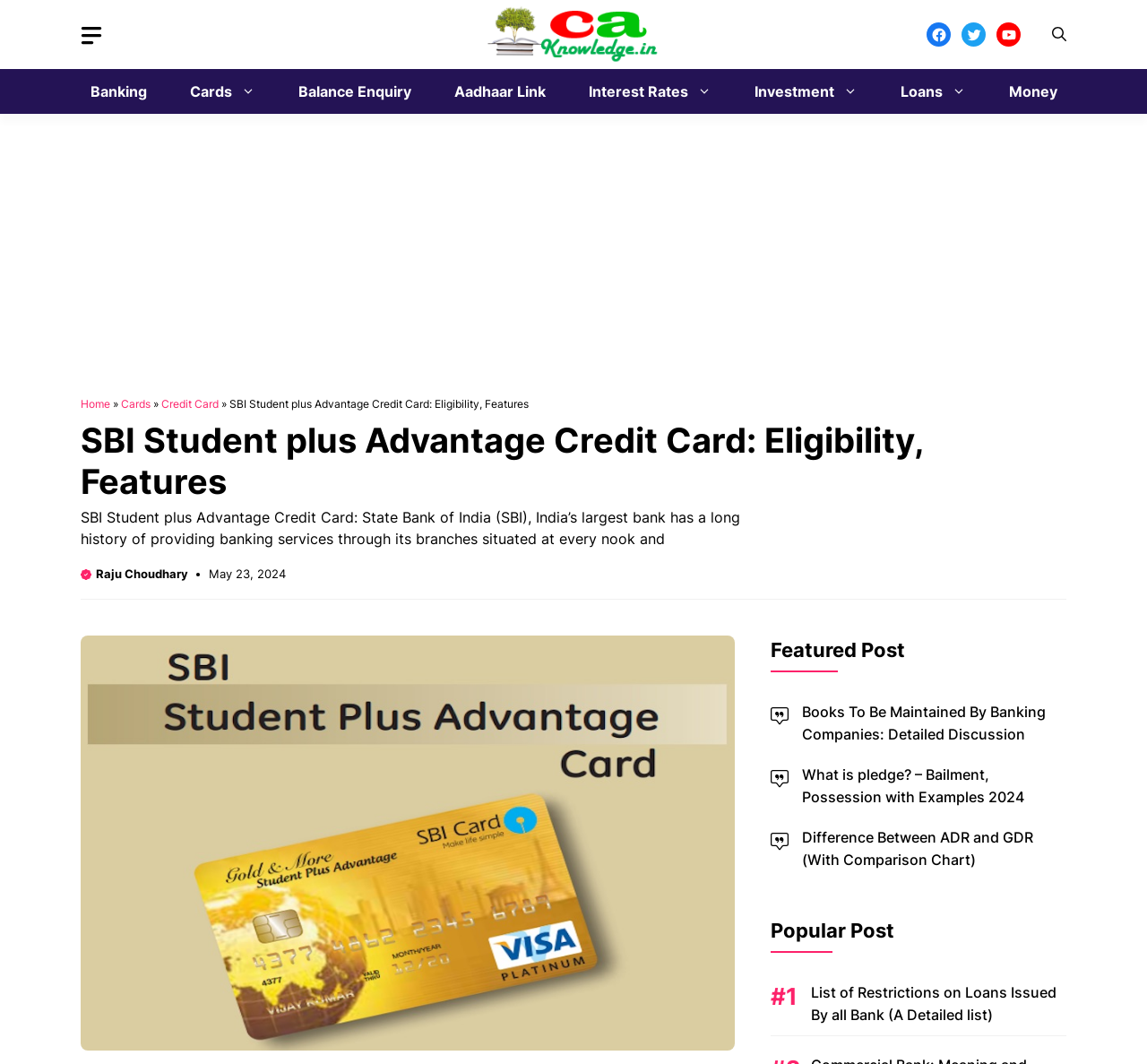Find the bounding box coordinates for the area that should be clicked to accomplish the instruction: "Click on the Facebook link".

[0.808, 0.021, 0.829, 0.044]